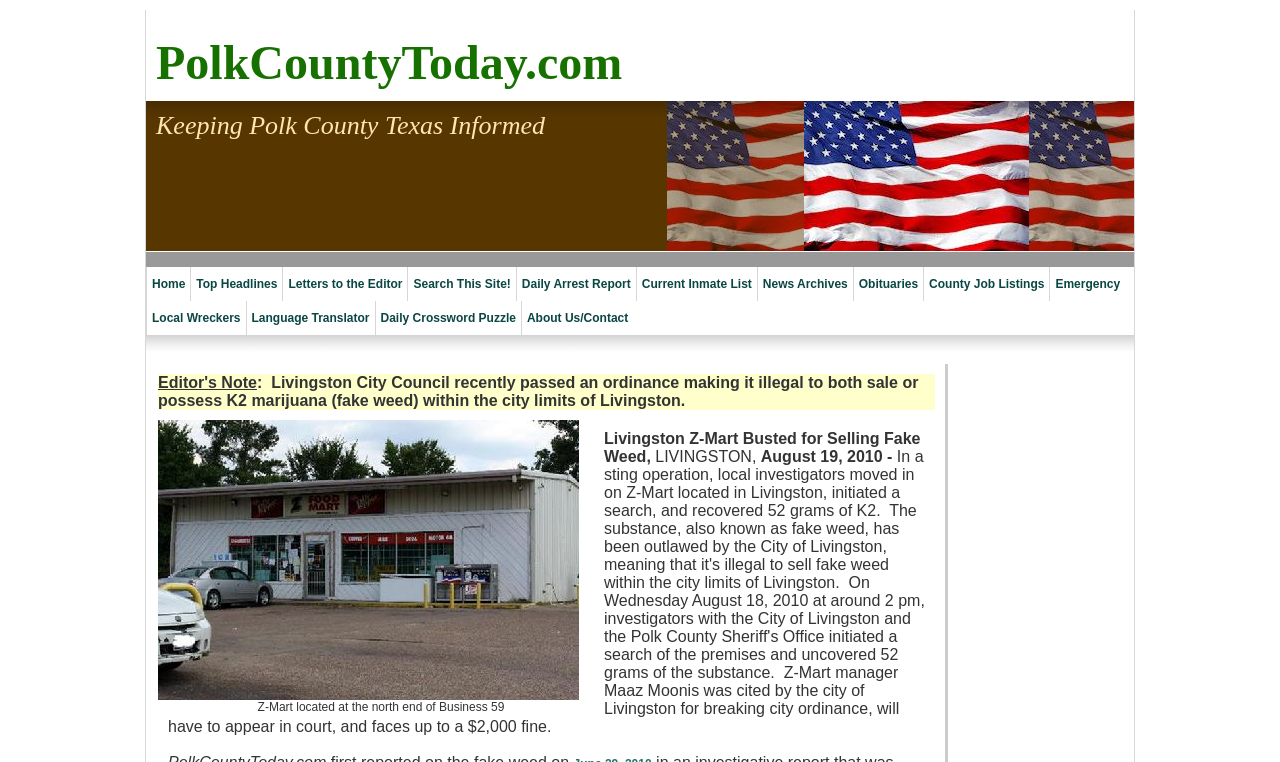Please locate the bounding box coordinates for the element that should be clicked to achieve the following instruction: "call the phone number". Ensure the coordinates are given as four float numbers between 0 and 1, i.e., [left, top, right, bottom].

None